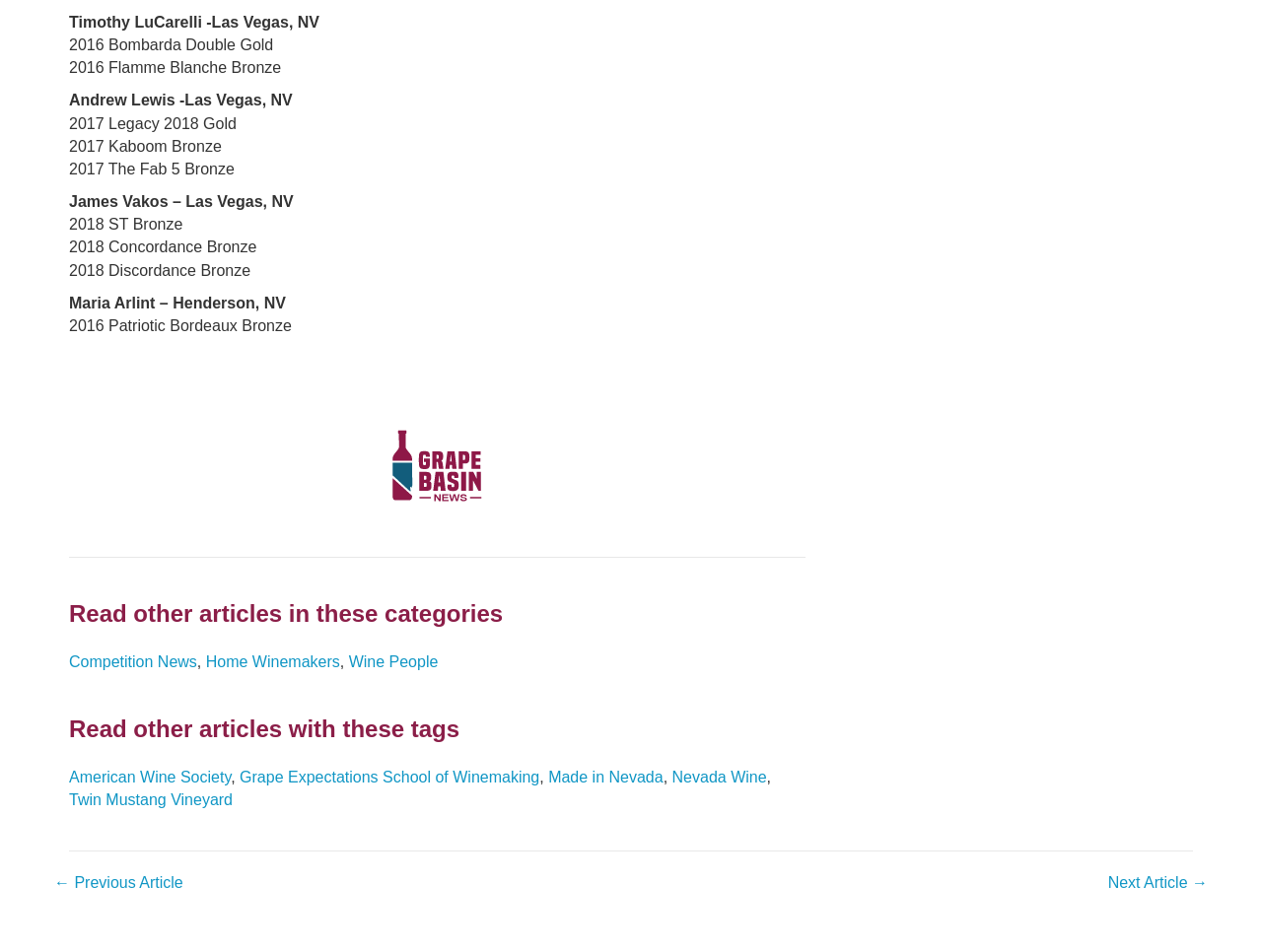Respond to the question below with a single word or phrase: How many categories are listed for reading other articles?

3